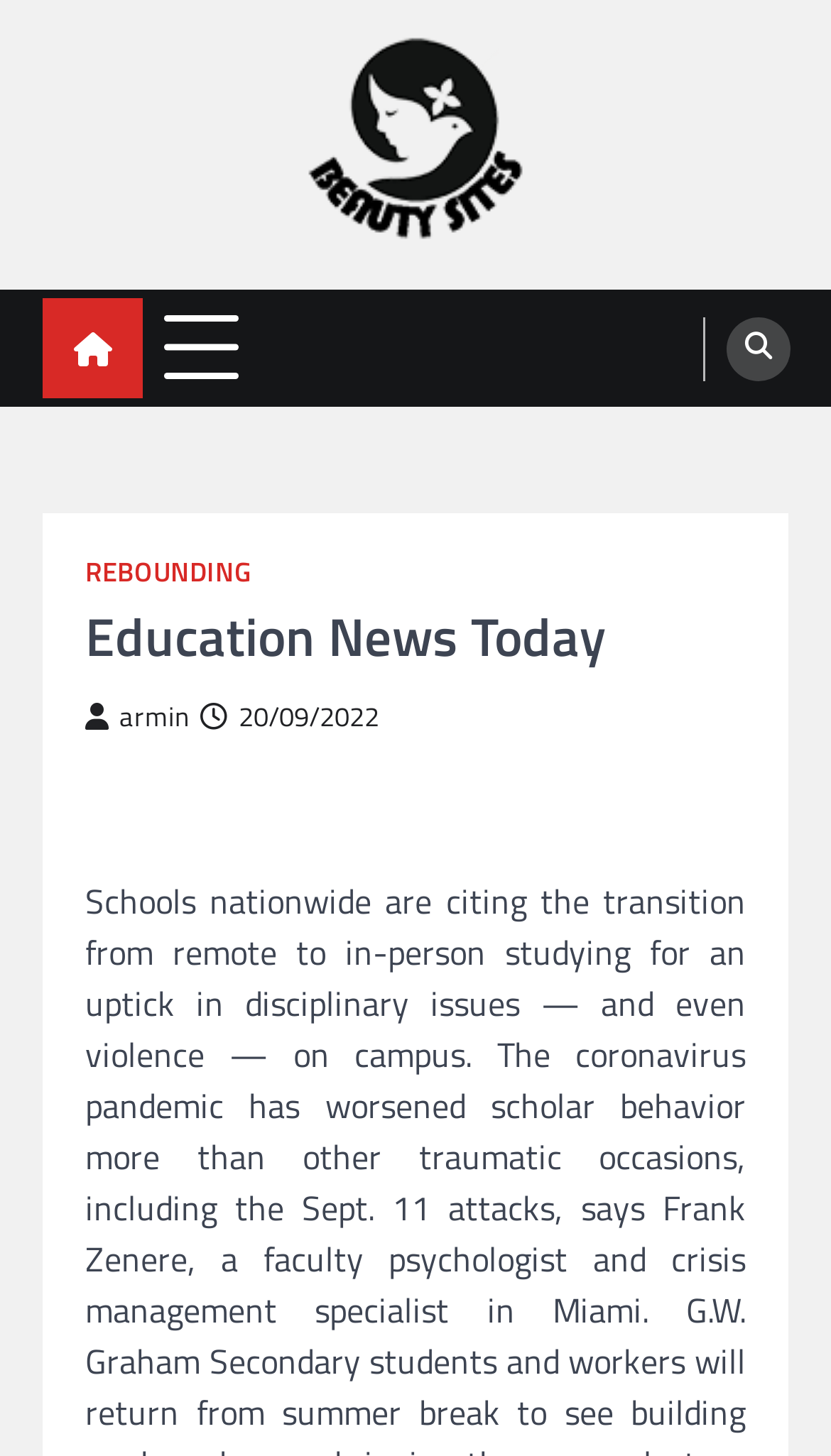Please locate the bounding box coordinates of the element that should be clicked to complete the given instruction: "read the REBOUNDING article".

[0.103, 0.382, 0.303, 0.404]